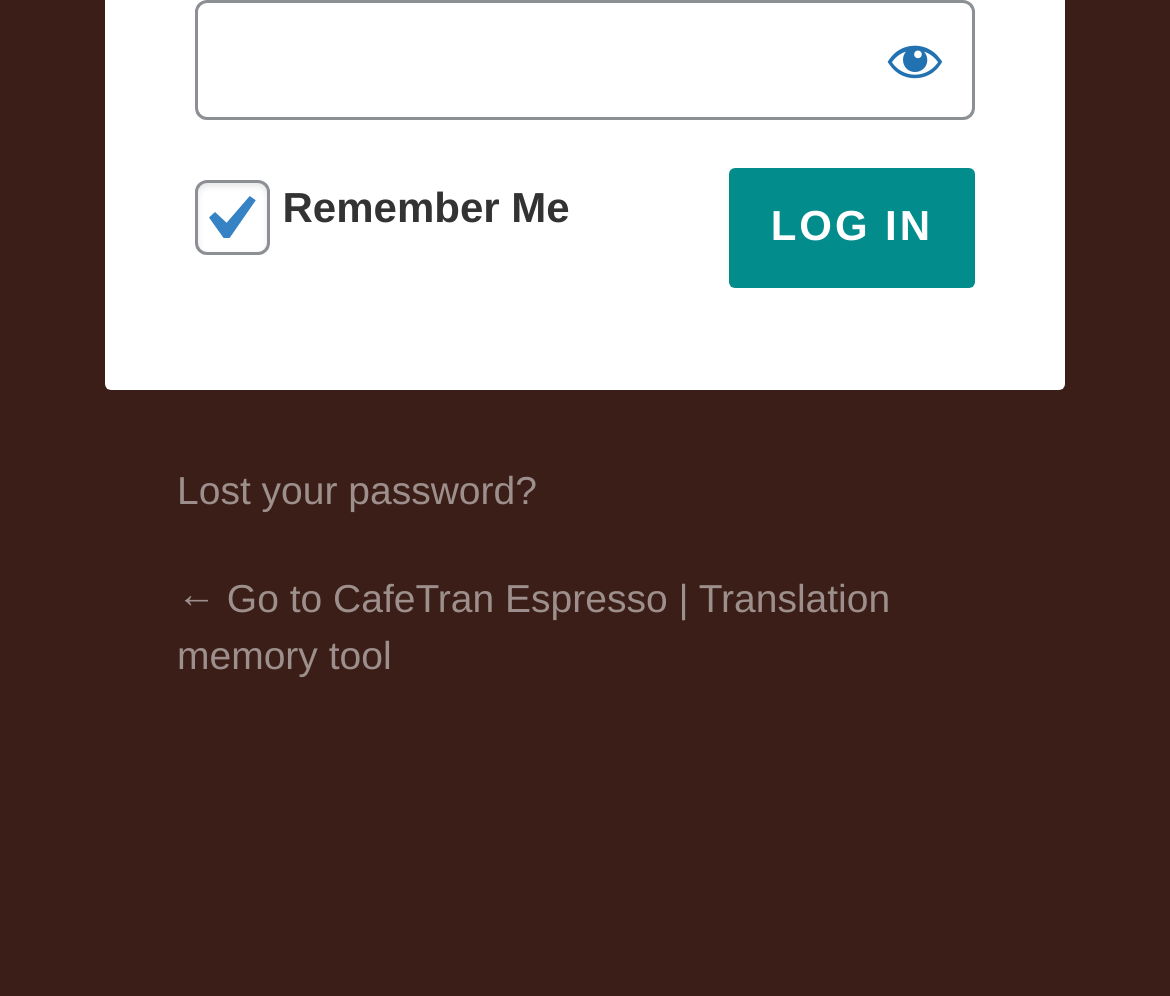Please find the bounding box for the following UI element description. Provide the coordinates in (top-left x, top-left y, bottom-right x, bottom-right y) format, with values between 0 and 1: name="pwd"

[0.167, 0.0, 0.833, 0.12]